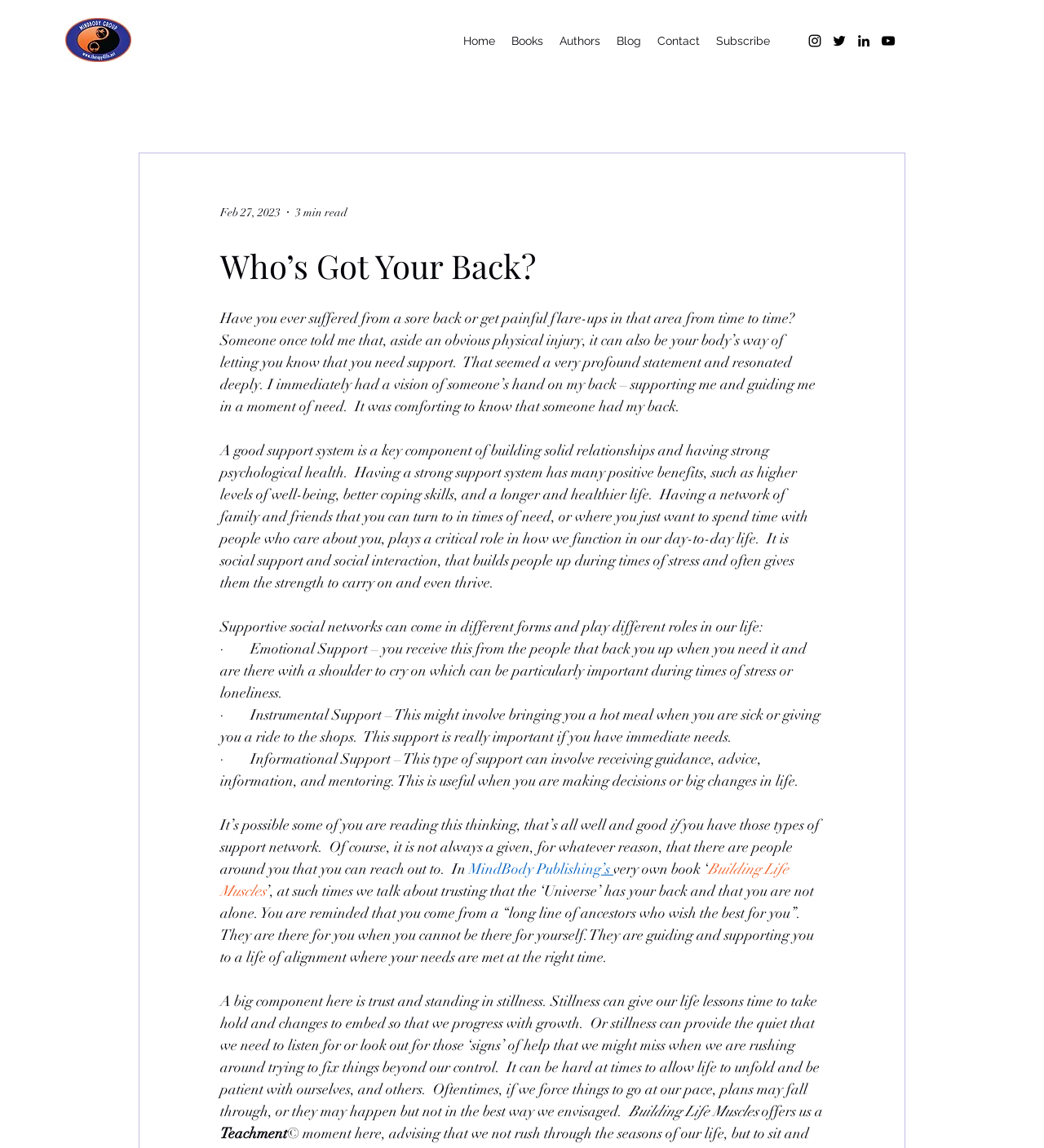Examine the screenshot and answer the question in as much detail as possible: How many social media links are available?

The social media links are located at the top right corner of the webpage, and they are Instagram, Twitter, LinkedIn, and YouTube. There are four social media links in total.